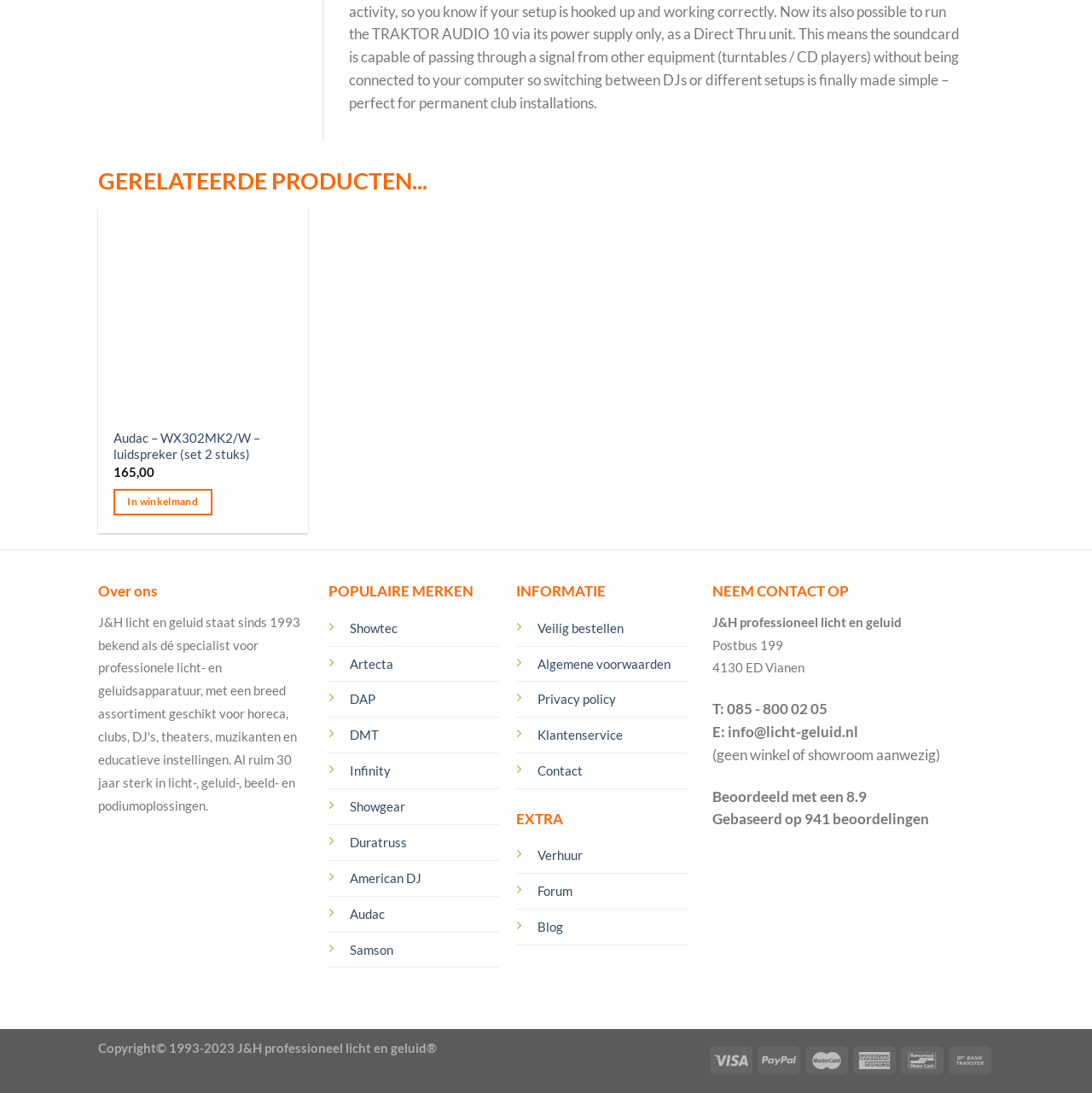Please mark the bounding box coordinates of the area that should be clicked to carry out the instruction: "View product details of Audac – WX302MK2/W – luidspreker (set 2 stuks)".

[0.104, 0.393, 0.268, 0.424]